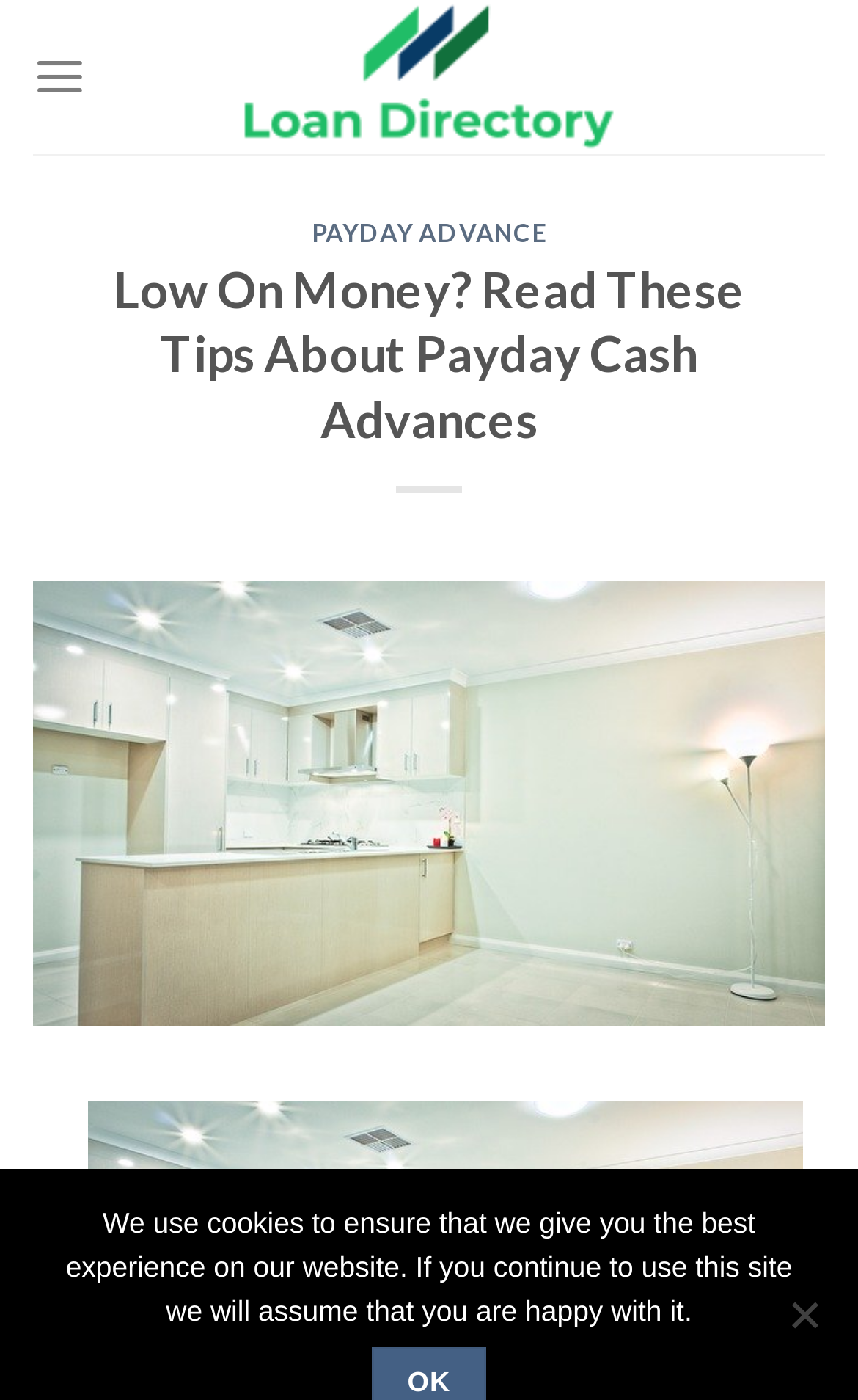Is the main menu expanded? Using the information from the screenshot, answer with a single word or phrase.

No